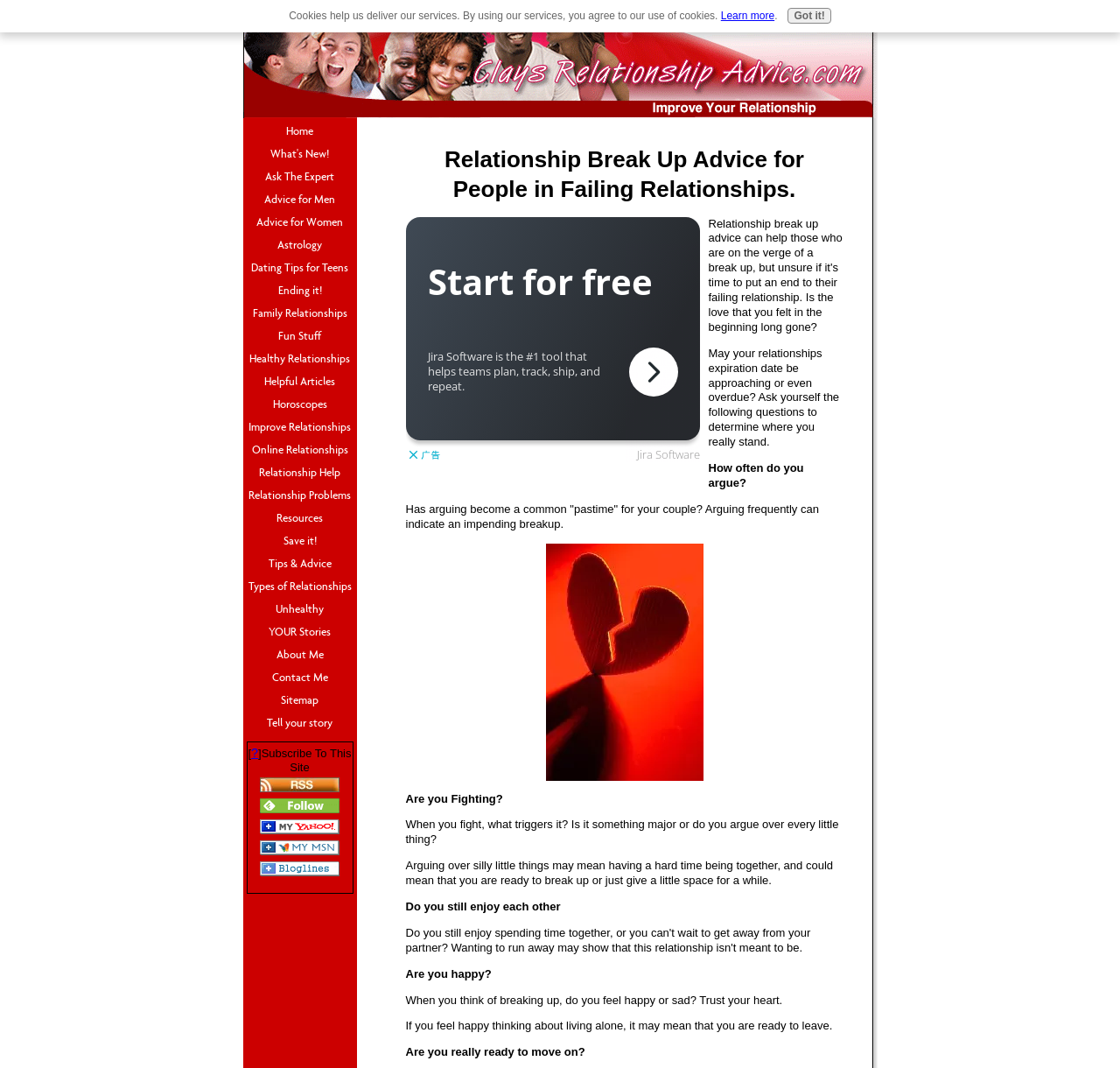What is the title or heading displayed on the webpage?

Relationship Break Up Advice for People in Failing Relationships.